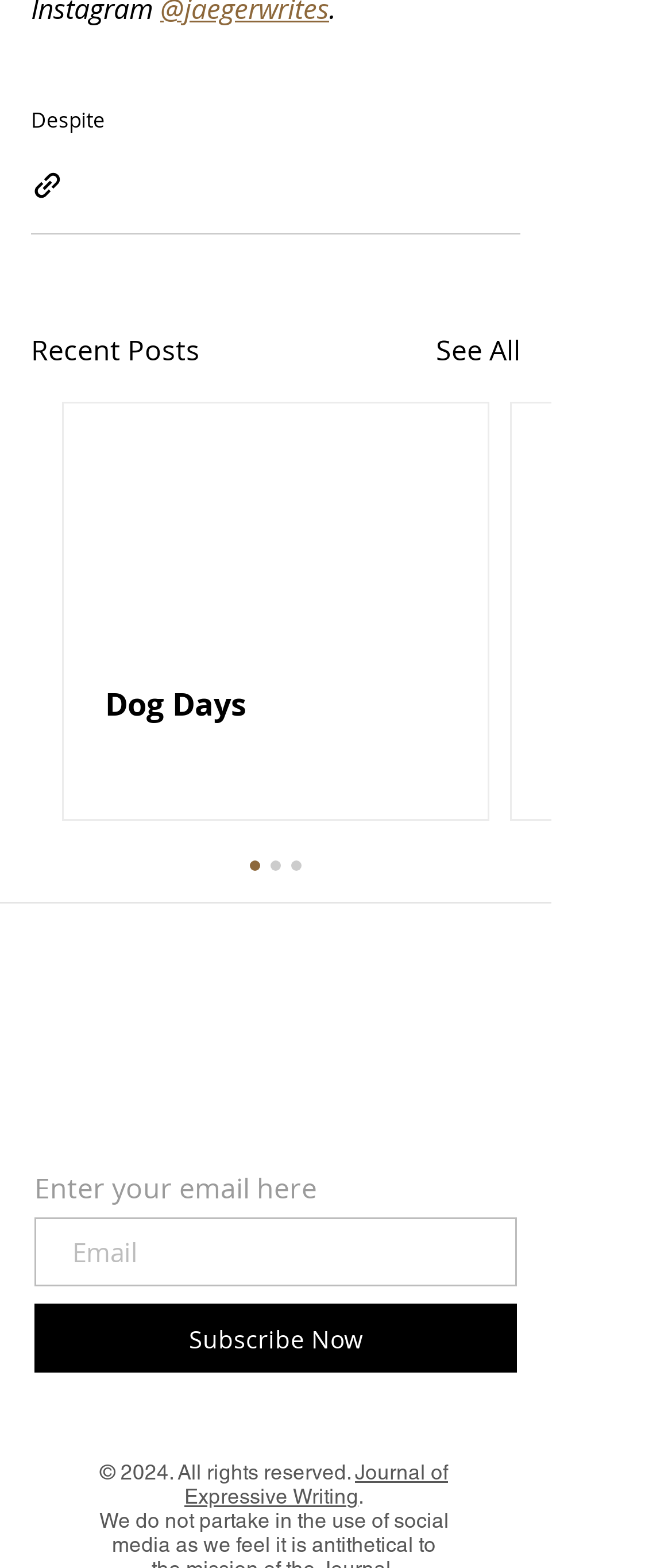Determine the bounding box coordinates of the clickable region to follow the instruction: "View 'Recent Posts'".

[0.046, 0.21, 0.297, 0.236]